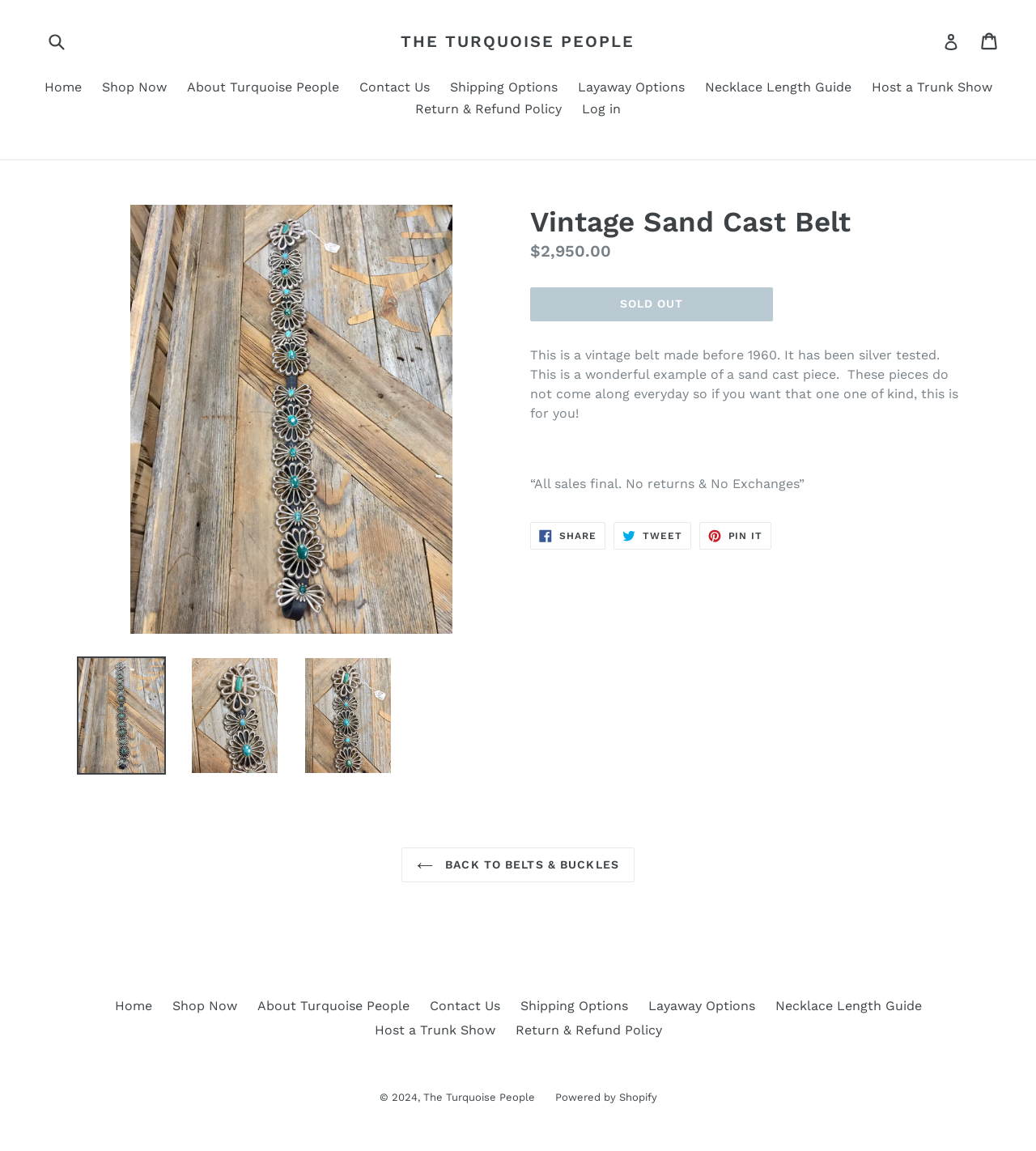Identify the bounding box coordinates of the HTML element based on this description: "Return & Refund Policy".

[0.497, 0.888, 0.639, 0.901]